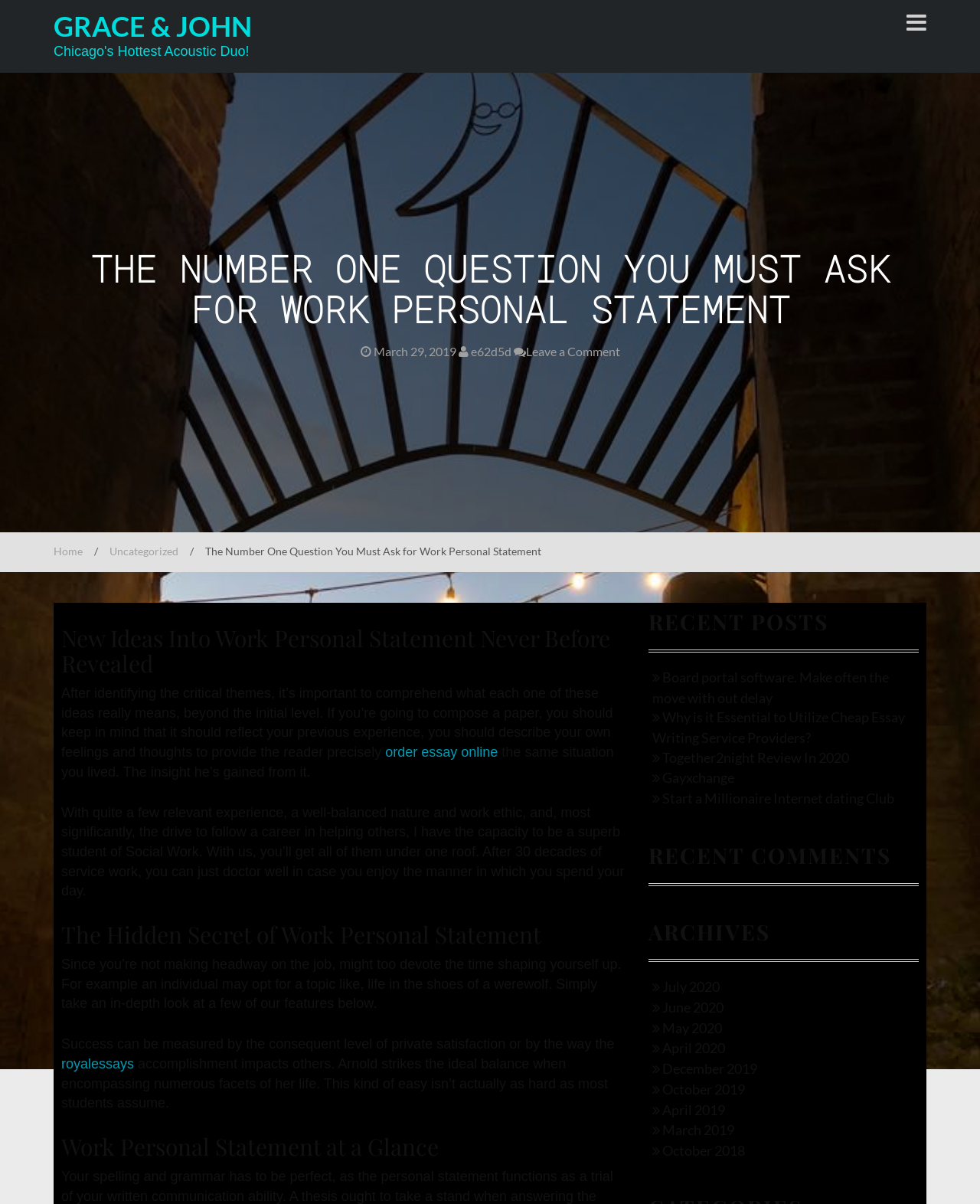Identify the coordinates of the bounding box for the element that must be clicked to accomplish the instruction: "Read the 'New Ideas Into Work Personal Statement Never Before Revealed' article".

[0.062, 0.52, 0.638, 0.562]